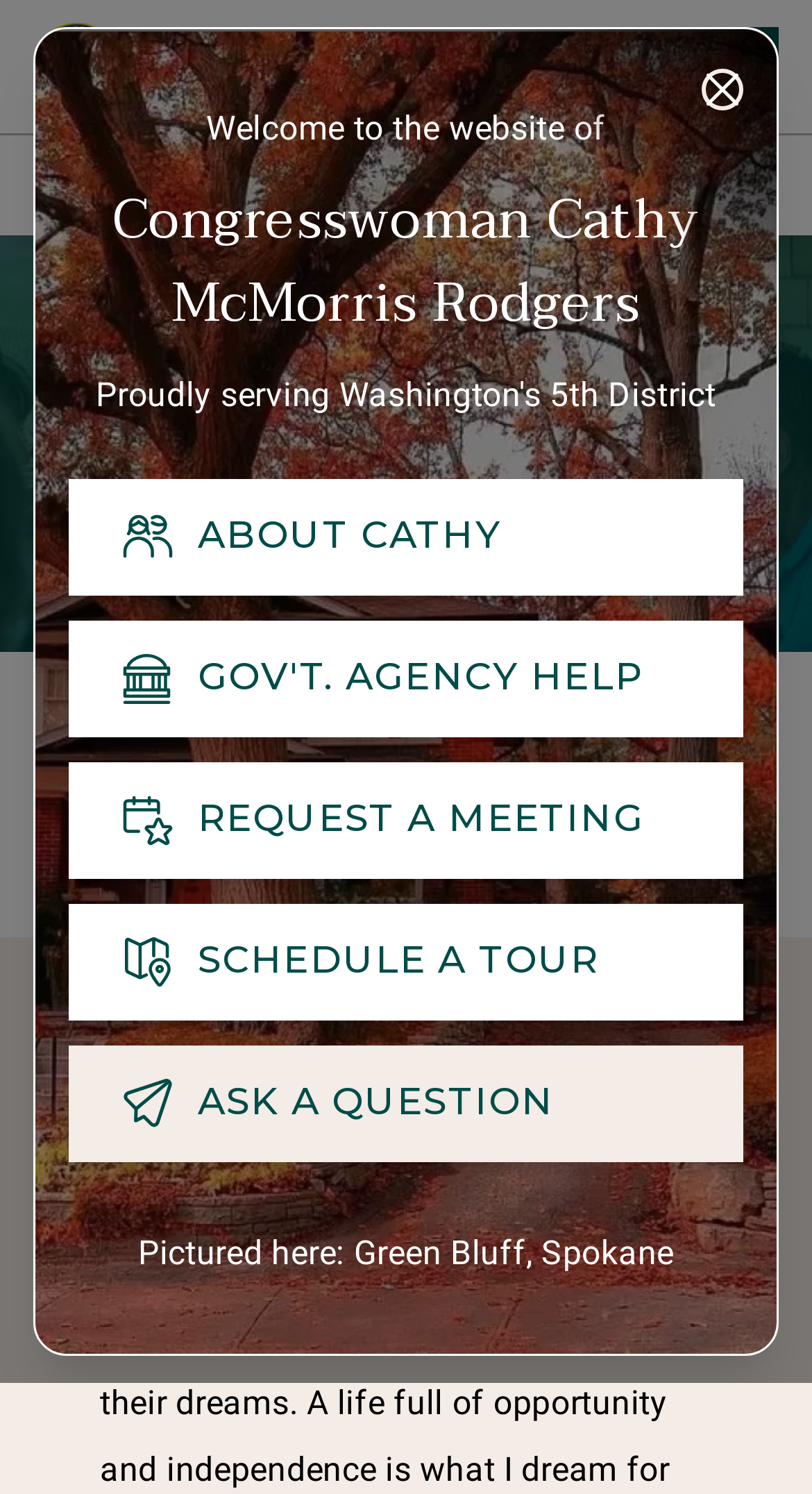Find and indicate the bounding box coordinates of the region you should select to follow the given instruction: "Request a meeting".

[0.085, 0.51, 0.915, 0.588]